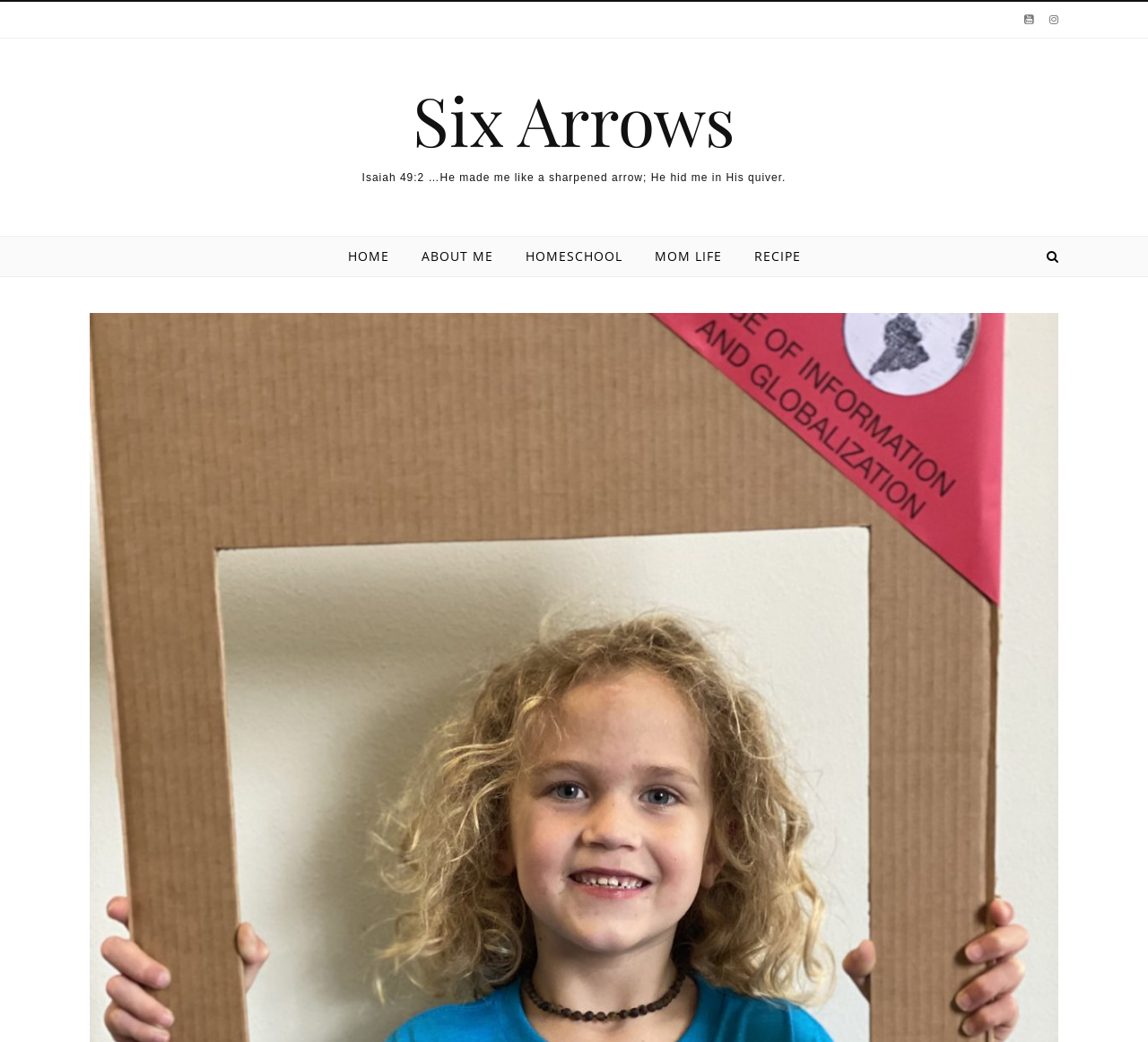What is the width of the LayoutTable?
From the details in the image, provide a complete and detailed answer to the question.

I looked at the bounding box coordinates of the LayoutTable element and found that its right coordinate is 1.0, which means its width is 1.0, spanning the entire width of the webpage.